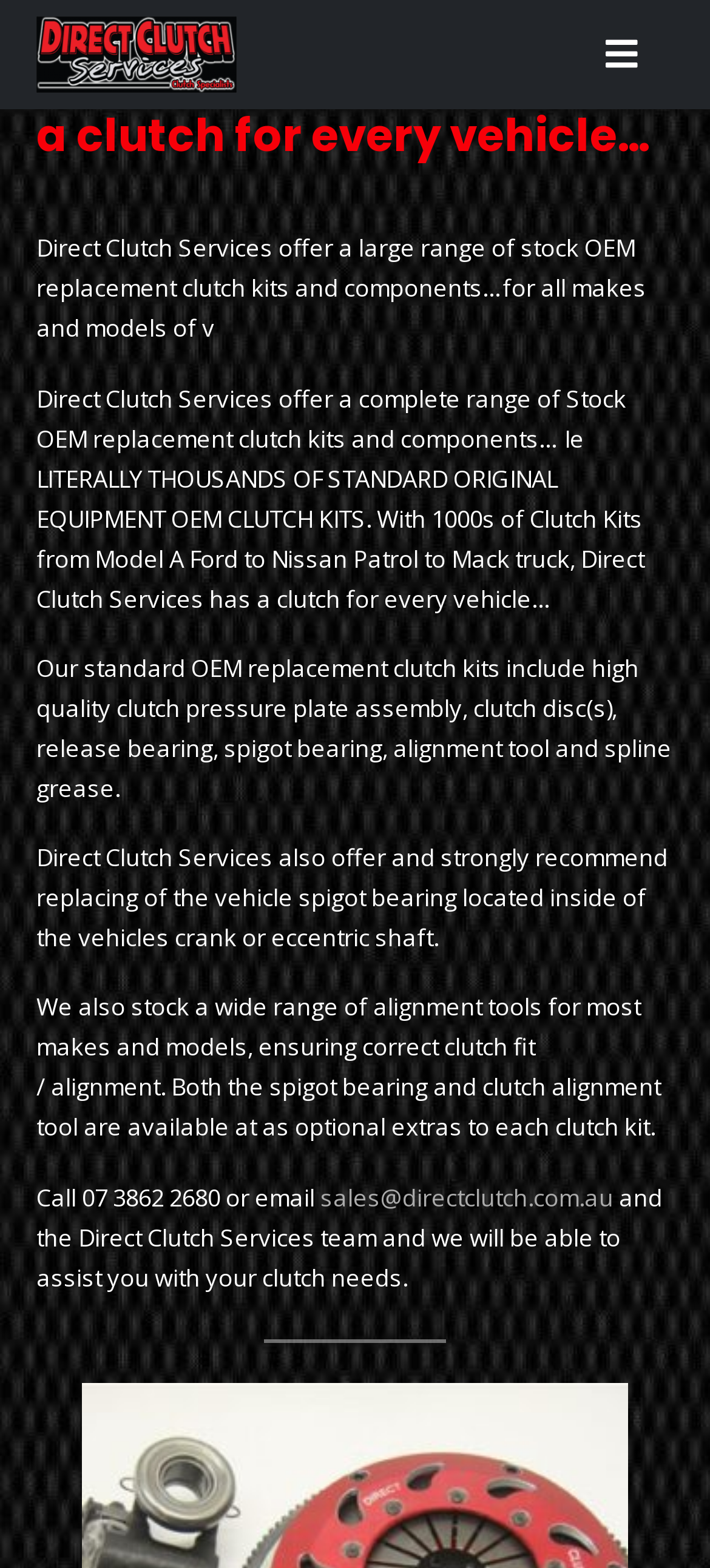Construct a thorough caption encompassing all aspects of the webpage.

The webpage is about Standard Clutch Kits from Direct Clutch Services. At the top, there is a logo of Direct Clutch Services, which is an image with a link to the company's website. Below the logo, there is a heading that reads "Direct Clutch Services has a clutch for every vehicle…". 

Following the heading, there are four paragraphs of text that describe the services offered by Direct Clutch Services. The first paragraph explains that the company offers a large range of stock OEM replacement clutch kits and components for all makes and models of vehicles. The second paragraph elaborates on the range of clutch kits available, stating that they have thousands of standard original equipment OEM clutch kits. 

The third paragraph details the components included in their standard OEM replacement clutch kits, such as clutch pressure plate assembly, clutch disc(s), release bearing, spigot bearing, alignment tool, and spline grease. The fourth paragraph recommends replacing the vehicle's spigot bearing and offers alignment tools for most makes and models.

At the bottom, there is a call to action, with a phone number and an email address provided, along with a message encouraging visitors to contact the Direct Clutch Services team for assistance with their clutch needs.